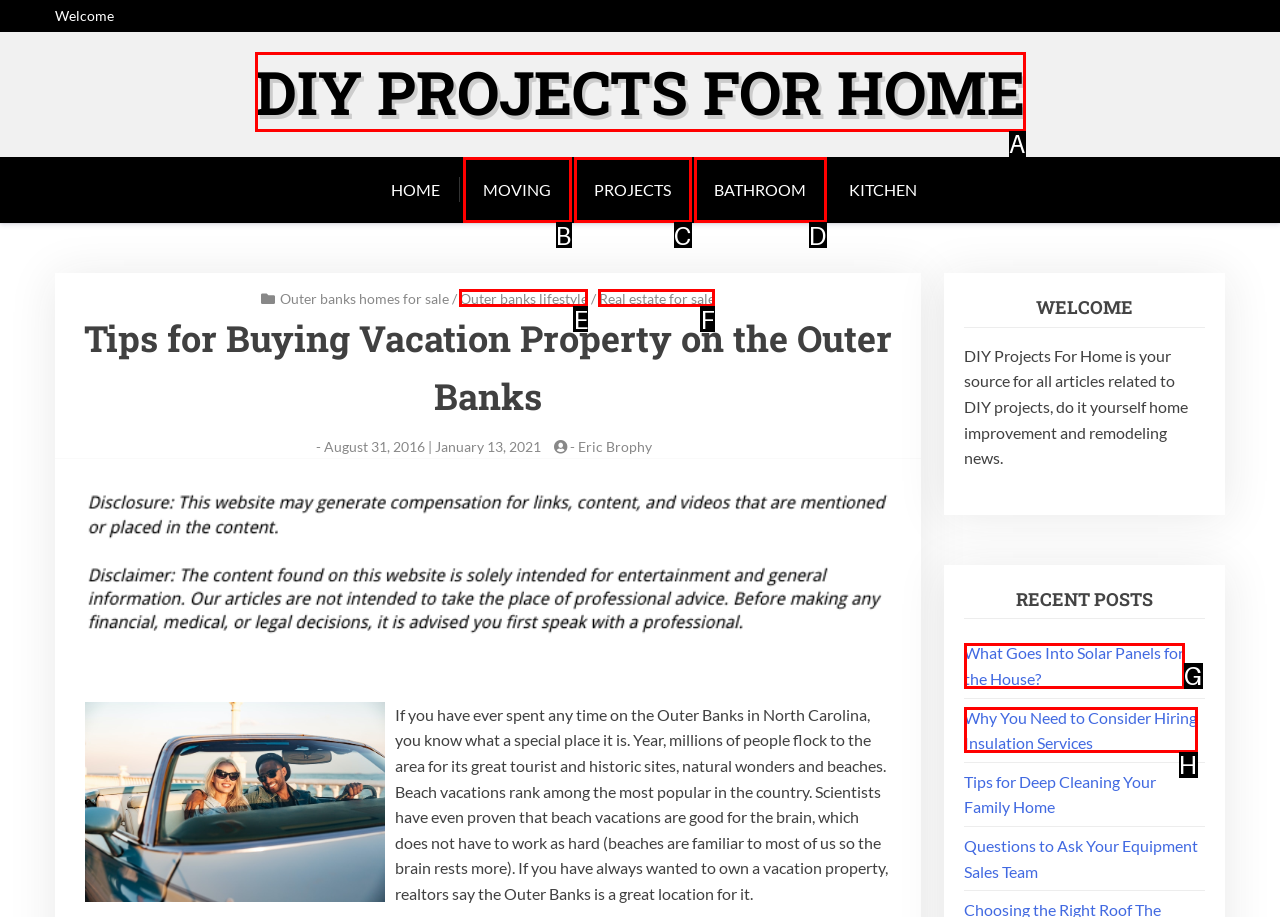Match the description: DIY Projects for Home to the correct HTML element. Provide the letter of your choice from the given options.

A